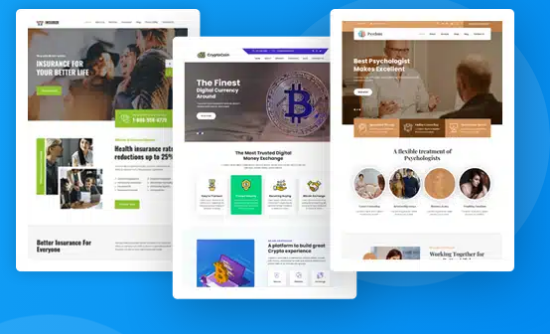What is the central element of the cryptocurrency exchange platform?
Look at the image and answer with only one word or phrase.

Bitcoin motif